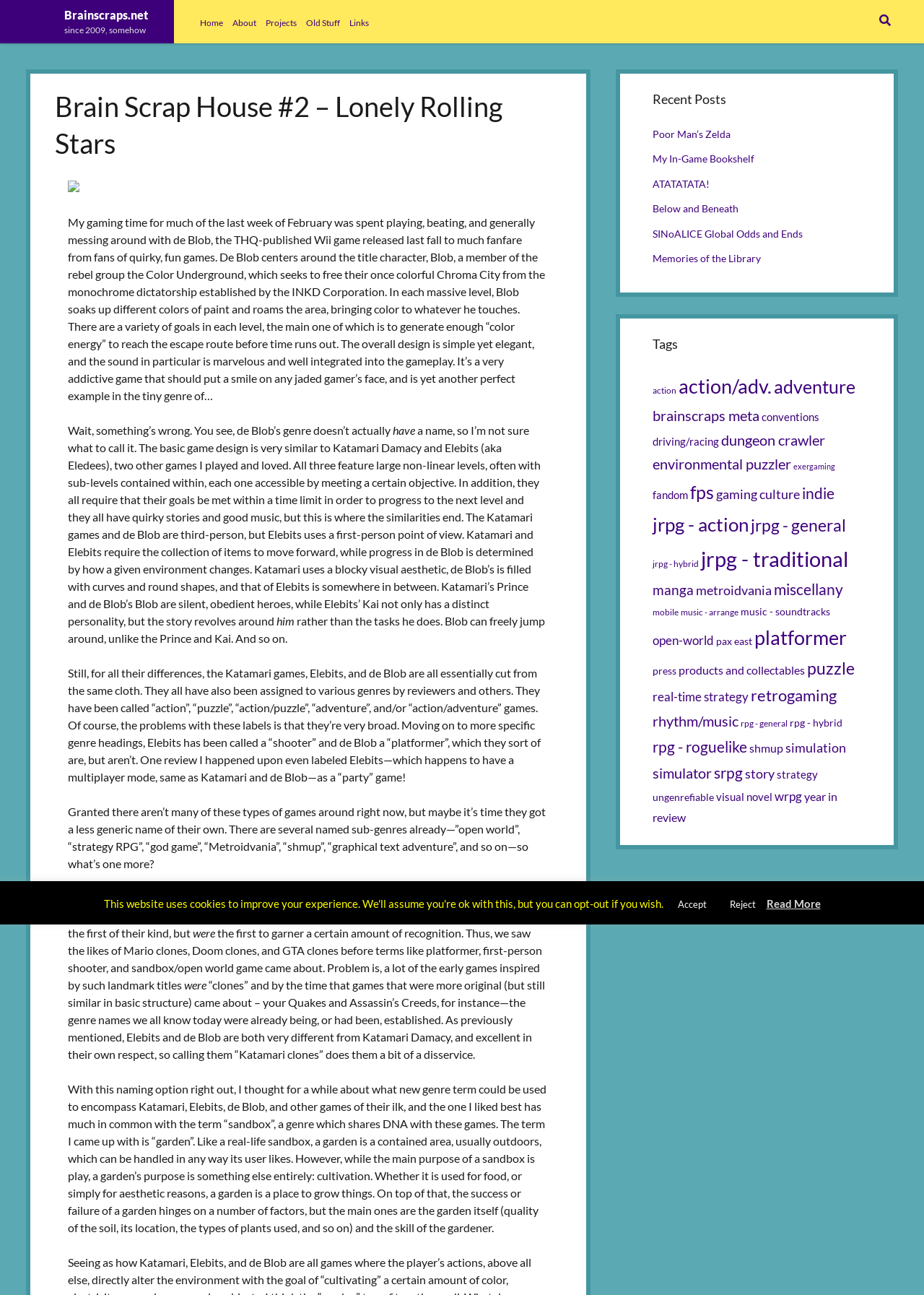Using the element description provided, determine the bounding box coordinates in the format (top-left x, top-left y, bottom-right x, bottom-right y). Ensure that all values are floating point numbers between 0 and 1. Element description: jrpg - traditional

[0.759, 0.422, 0.918, 0.441]